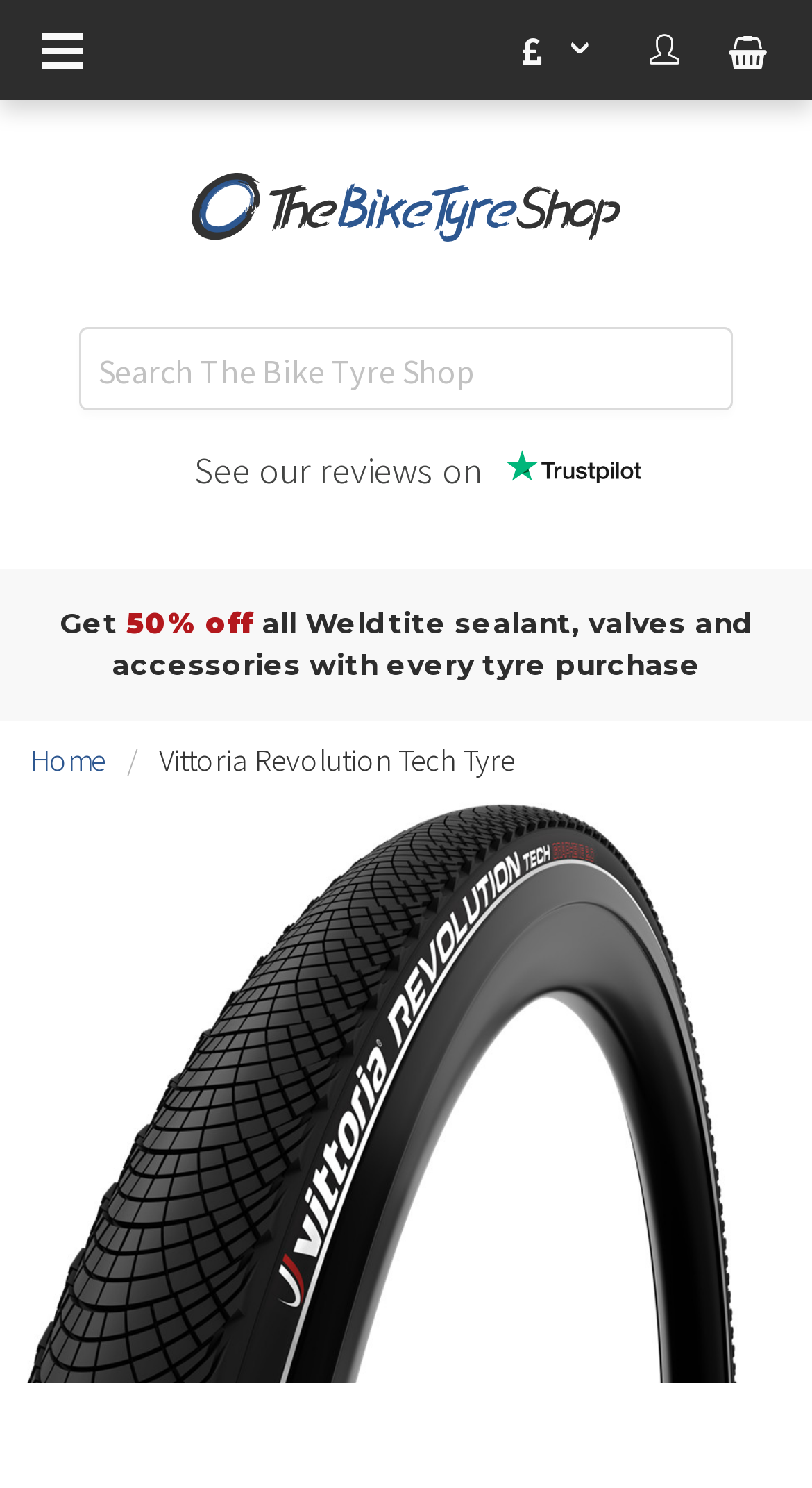Can you give a comprehensive explanation to the question given the content of the image?
What is the Trustpilot rating?

Although there is a link to 'See our reviews on Trustpilot', the actual rating is not specified on this webpage. I would need to click on the link to see the rating.